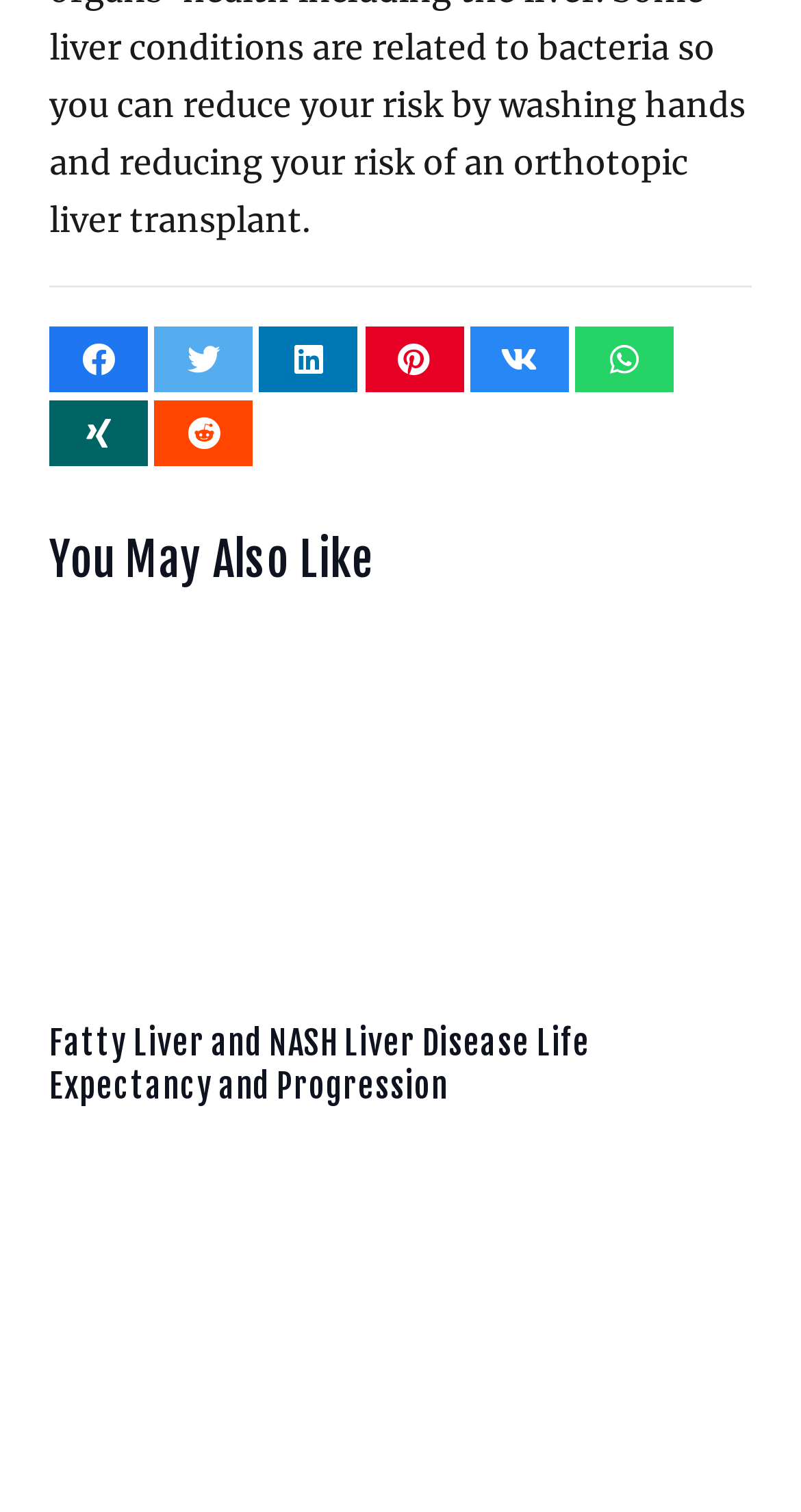Specify the bounding box coordinates of the area to click in order to execute this command: 'View more articles like this'. The coordinates should consist of four float numbers ranging from 0 to 1, and should be formatted as [left, top, right, bottom].

[0.062, 0.351, 0.938, 0.391]